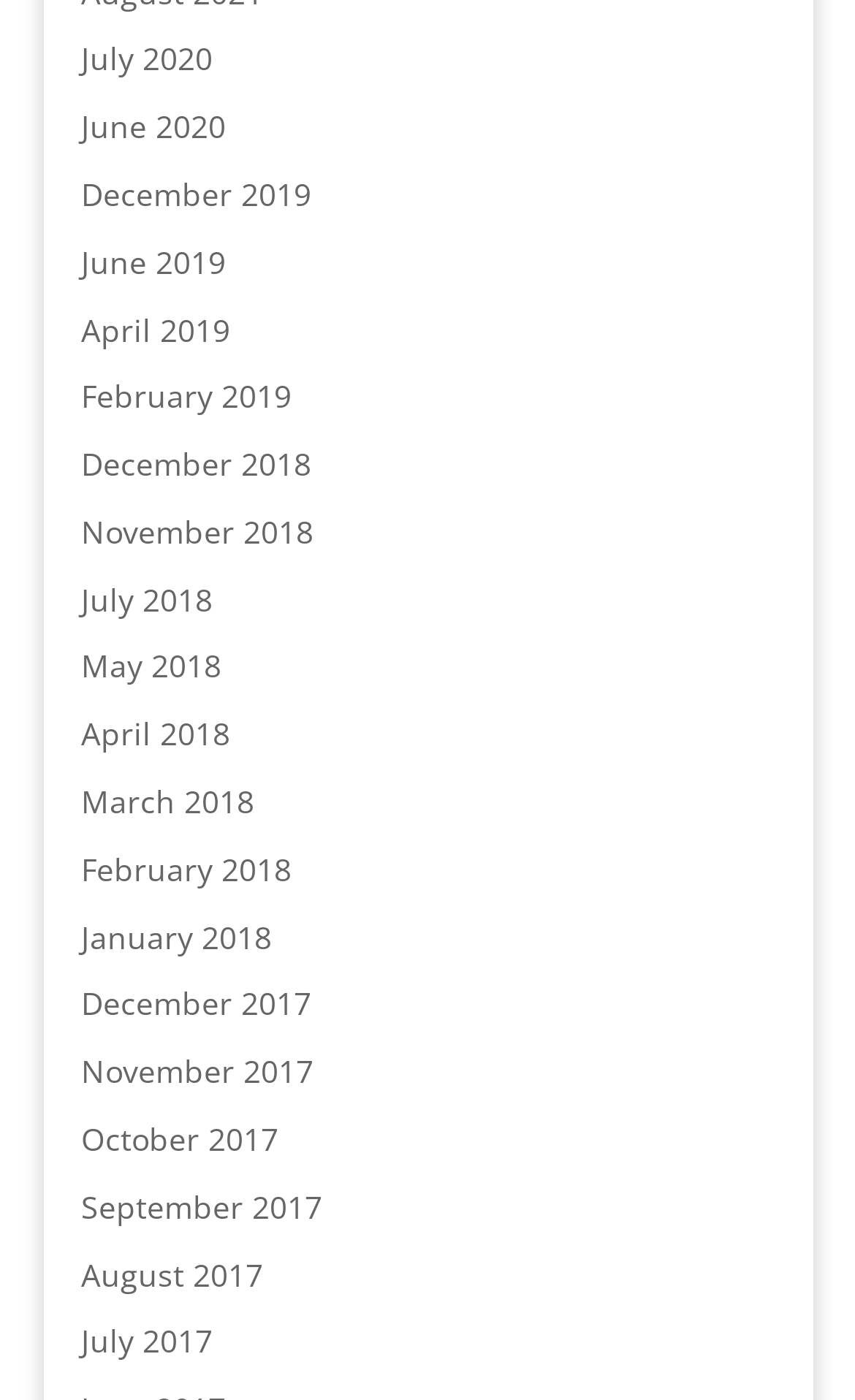How many links are available for the year 2019?
Answer the question with a single word or phrase derived from the image.

3